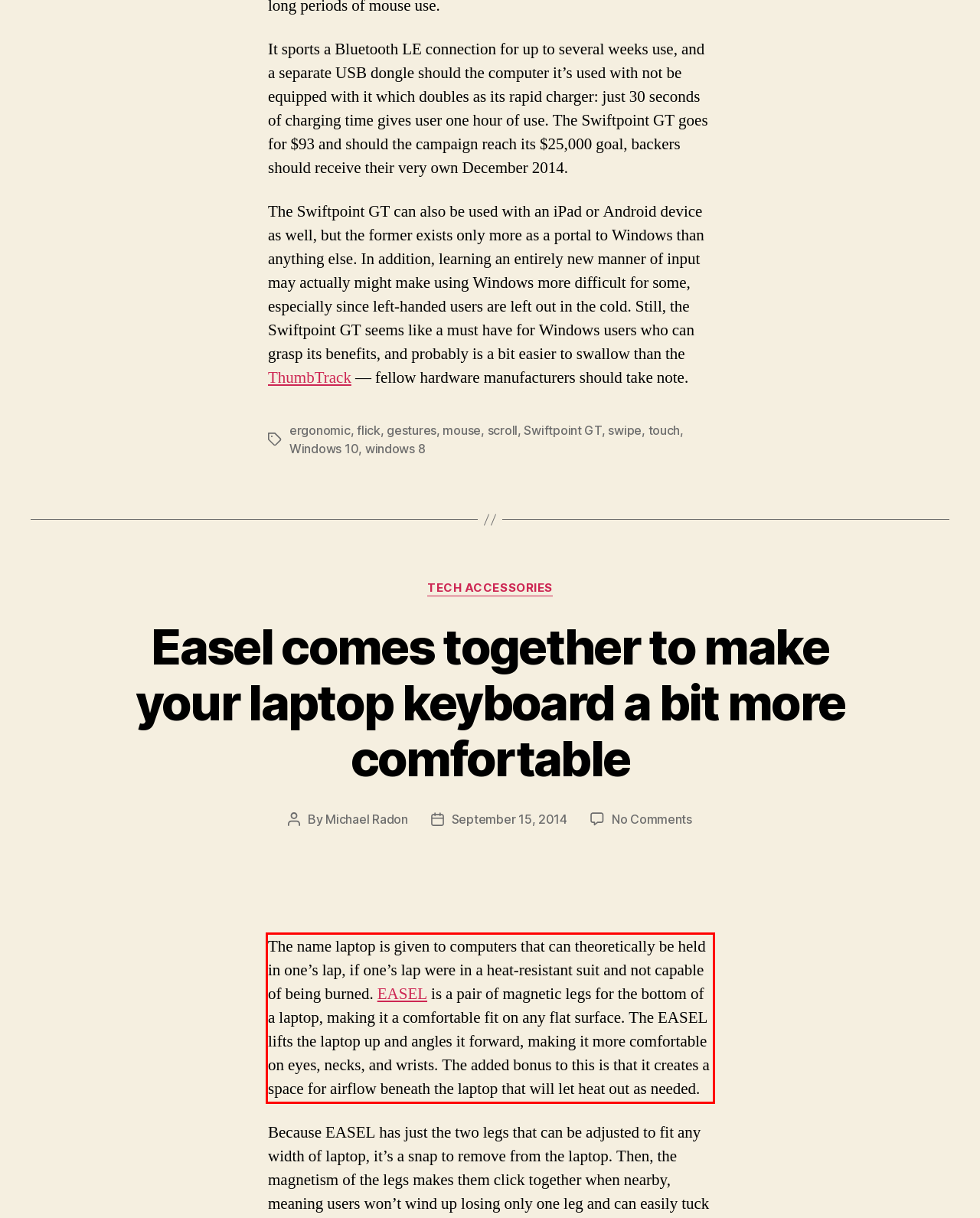Look at the screenshot of the webpage, locate the red rectangle bounding box, and generate the text content that it contains.

The name laptop is given to computers that can theoretically be held in one’s lap, if one’s lap were in a heat-resistant suit and not capable of being burned. EASEL is a pair of magnetic legs for the bottom of a laptop, making it a comfortable fit on any flat surface. The EASEL lifts the laptop up and angles it forward, making it more comfortable on eyes, necks, and wrists. The added bonus to this is that it creates a space for airflow beneath the laptop that will let heat out as needed.